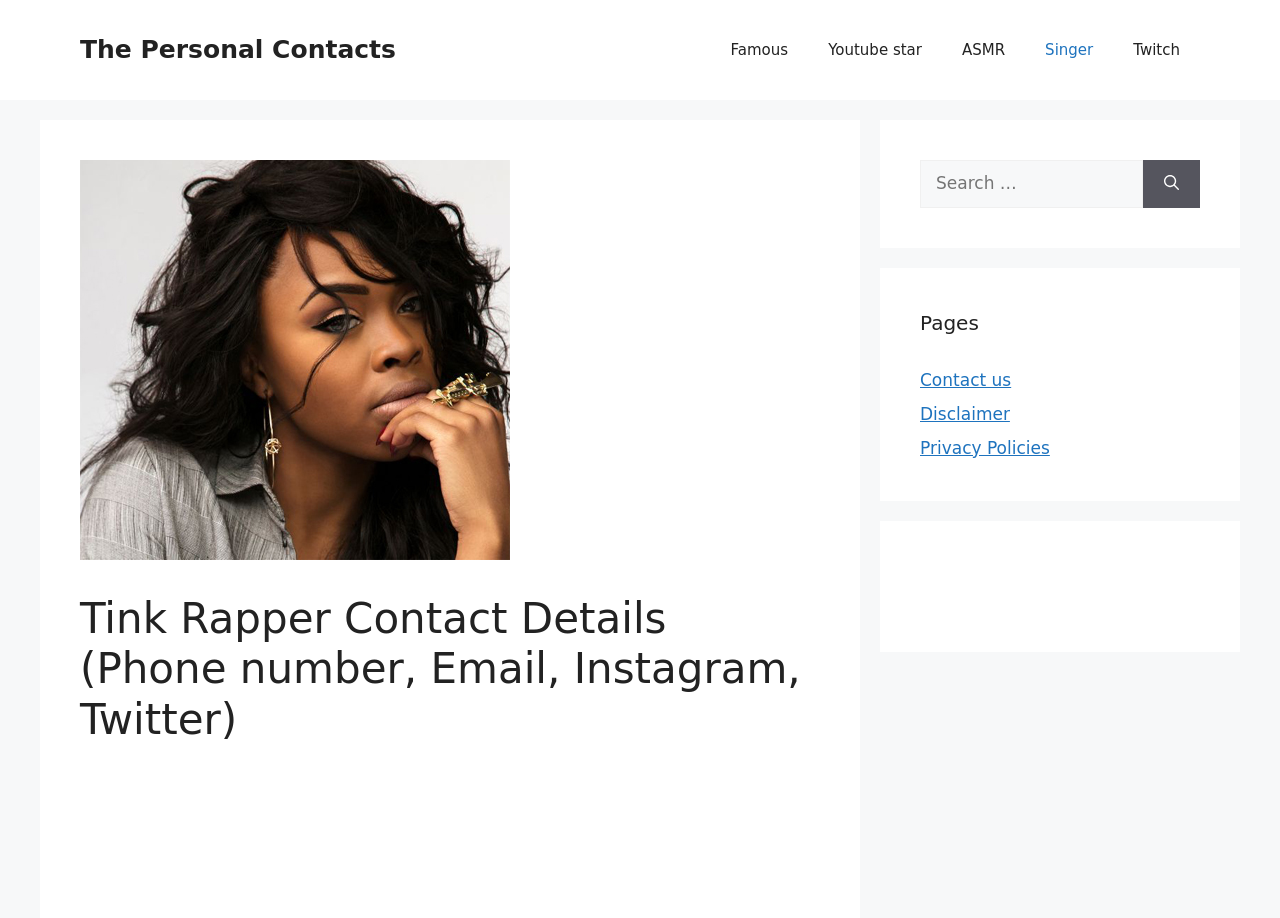From the screenshot, find the bounding box of the UI element matching this description: "parent_node: Search for: aria-label="Search"". Supply the bounding box coordinates in the form [left, top, right, bottom], each a float between 0 and 1.

[0.893, 0.174, 0.938, 0.226]